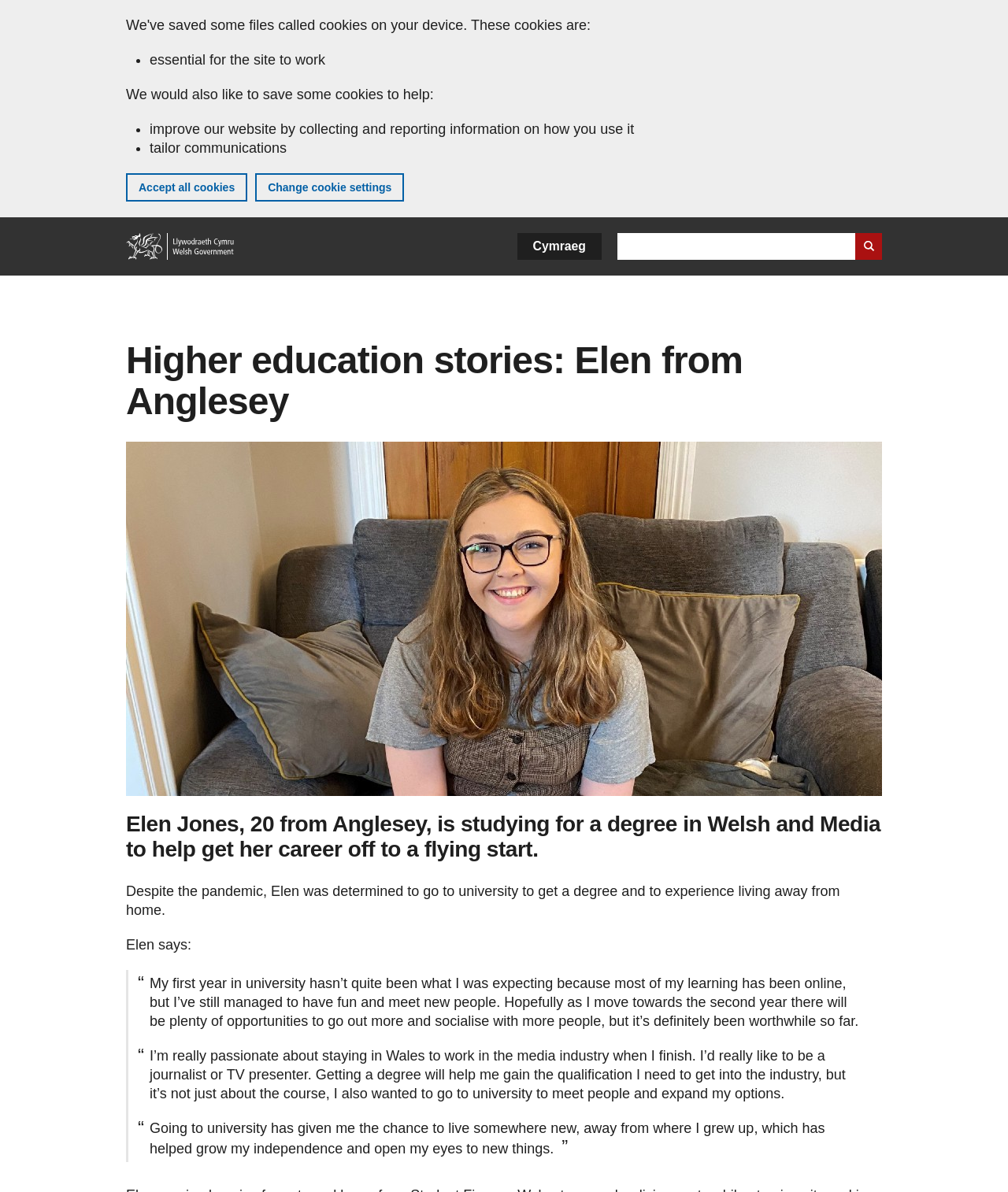Please determine the bounding box coordinates for the element with the description: "value="Search website"".

[0.848, 0.196, 0.875, 0.218]